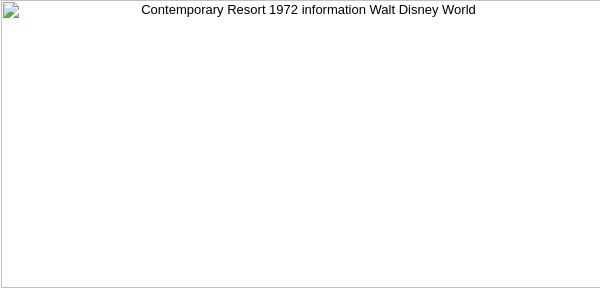Paint a vivid picture with your description of the image.

The image titled "Contemporary Resort 1972 information Walt Disney World" likely features historical details or promotional content related to the Contemporary Resort at Walt Disney World during its early years. This information could include insights into the resort's architecture, amenities, or notable events from 1972, reflecting its significance as one of Disney's flagship resorts. Such content is often of particular interest to fans of Disney history, offering a glimpse into the evolution of the resort experience over the decades. It may also provide context on how the Contemporary Resort has contributed to the overall Disney vacation experience since its inception.